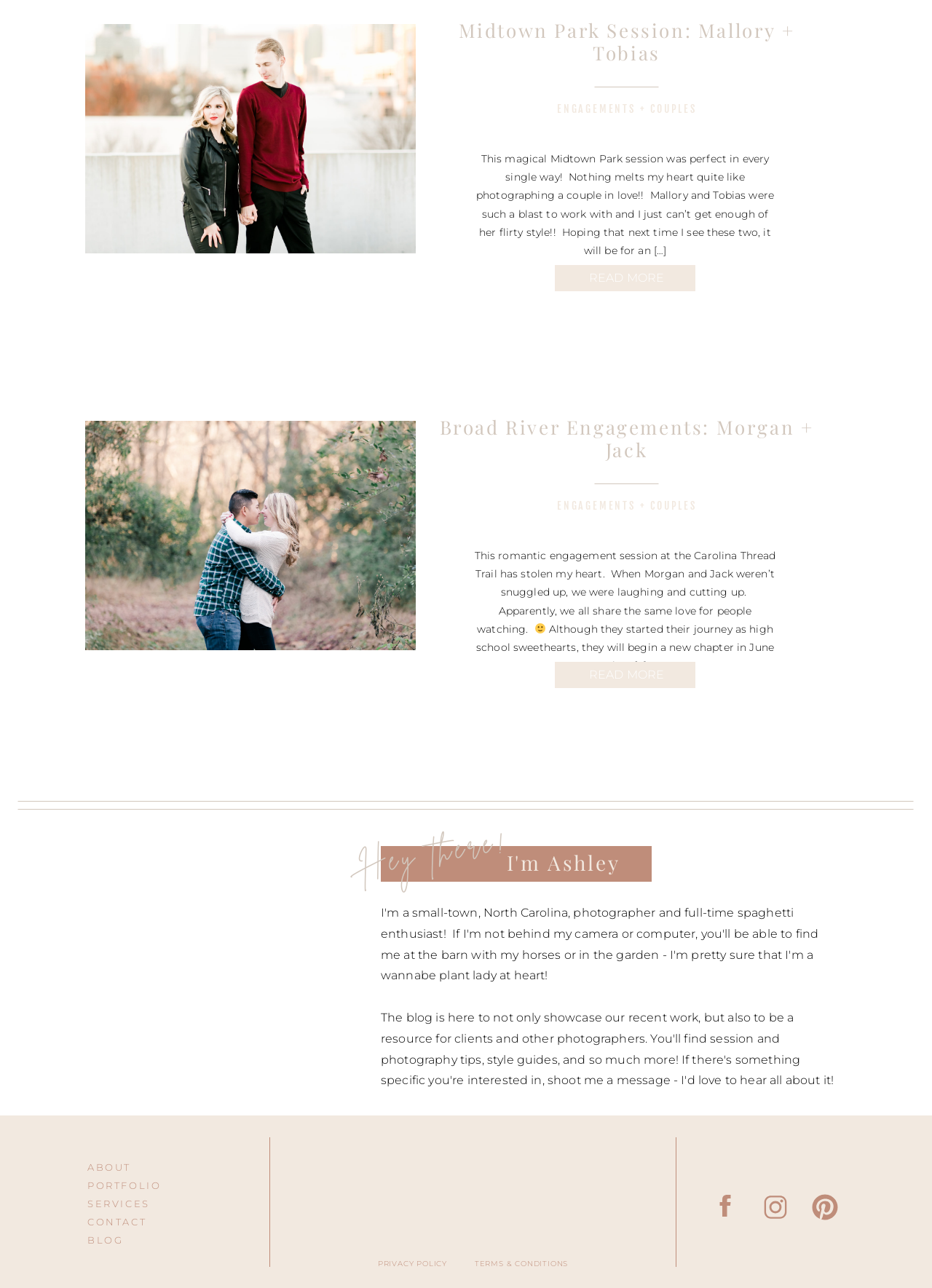Specify the bounding box coordinates (top-left x, top-left y, bottom-right x, bottom-right y) of the UI element in the screenshot that matches this description: Engagements + Couples

[0.598, 0.388, 0.748, 0.397]